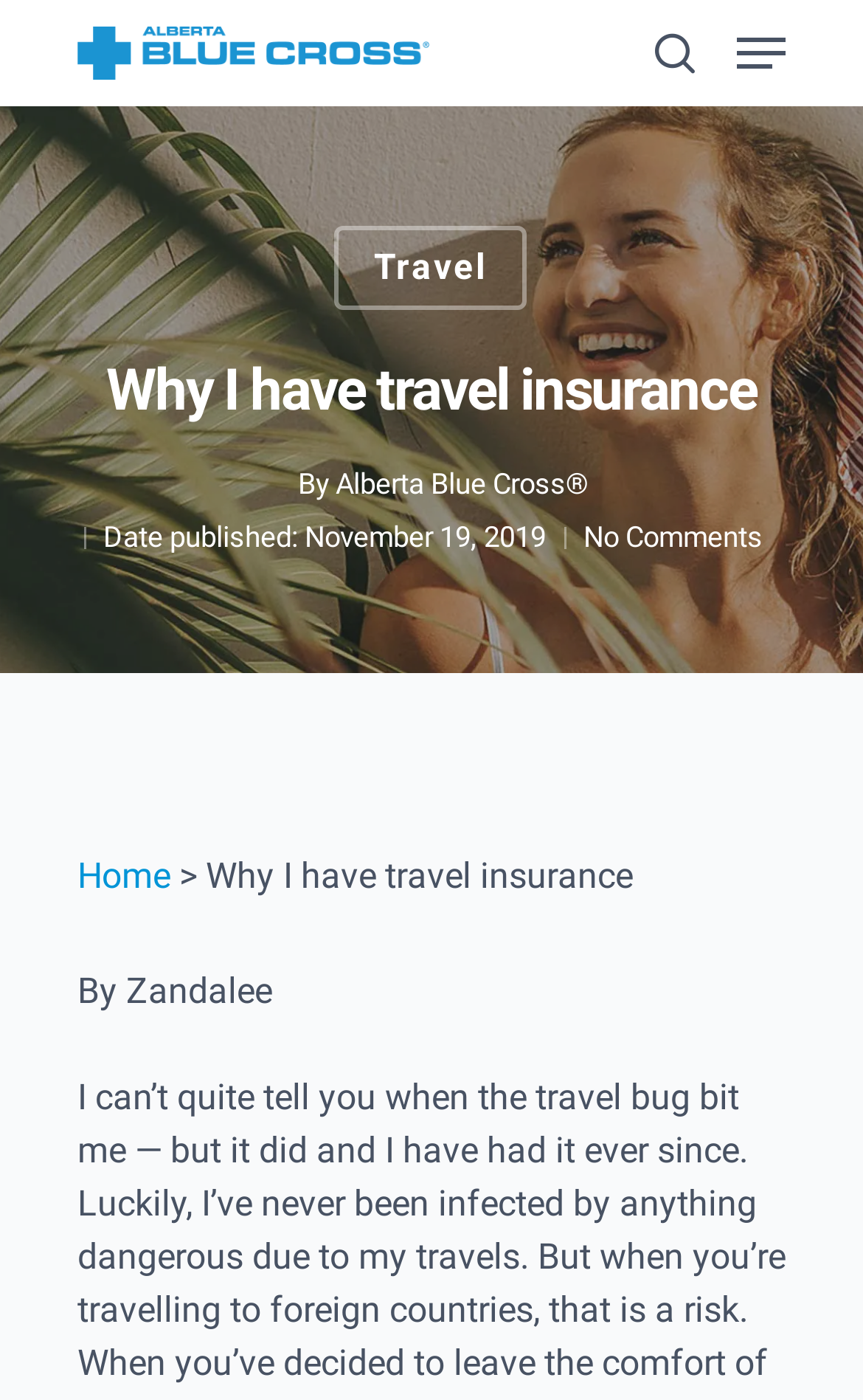Using the webpage screenshot and the element description No Comments, determine the bounding box coordinates. Specify the coordinates in the format (top-left x, top-left y, bottom-right x, bottom-right y) with values ranging from 0 to 1.

[0.676, 0.372, 0.883, 0.395]